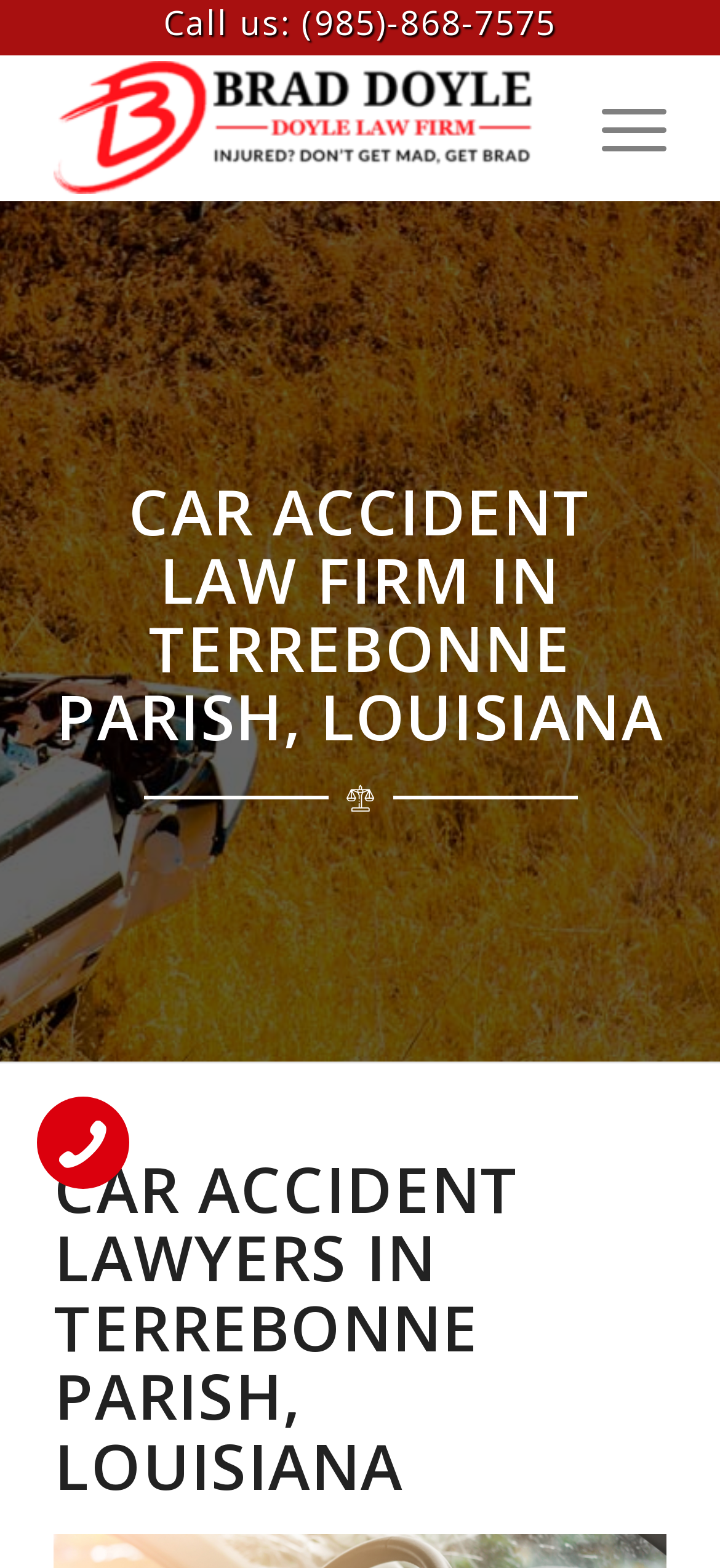Using the information in the image, give a detailed answer to the following question: What is the phone number to call?

I found the phone number by looking at the link element with the text 'Call us: (985)-868-7575' which is located at the top of the page.